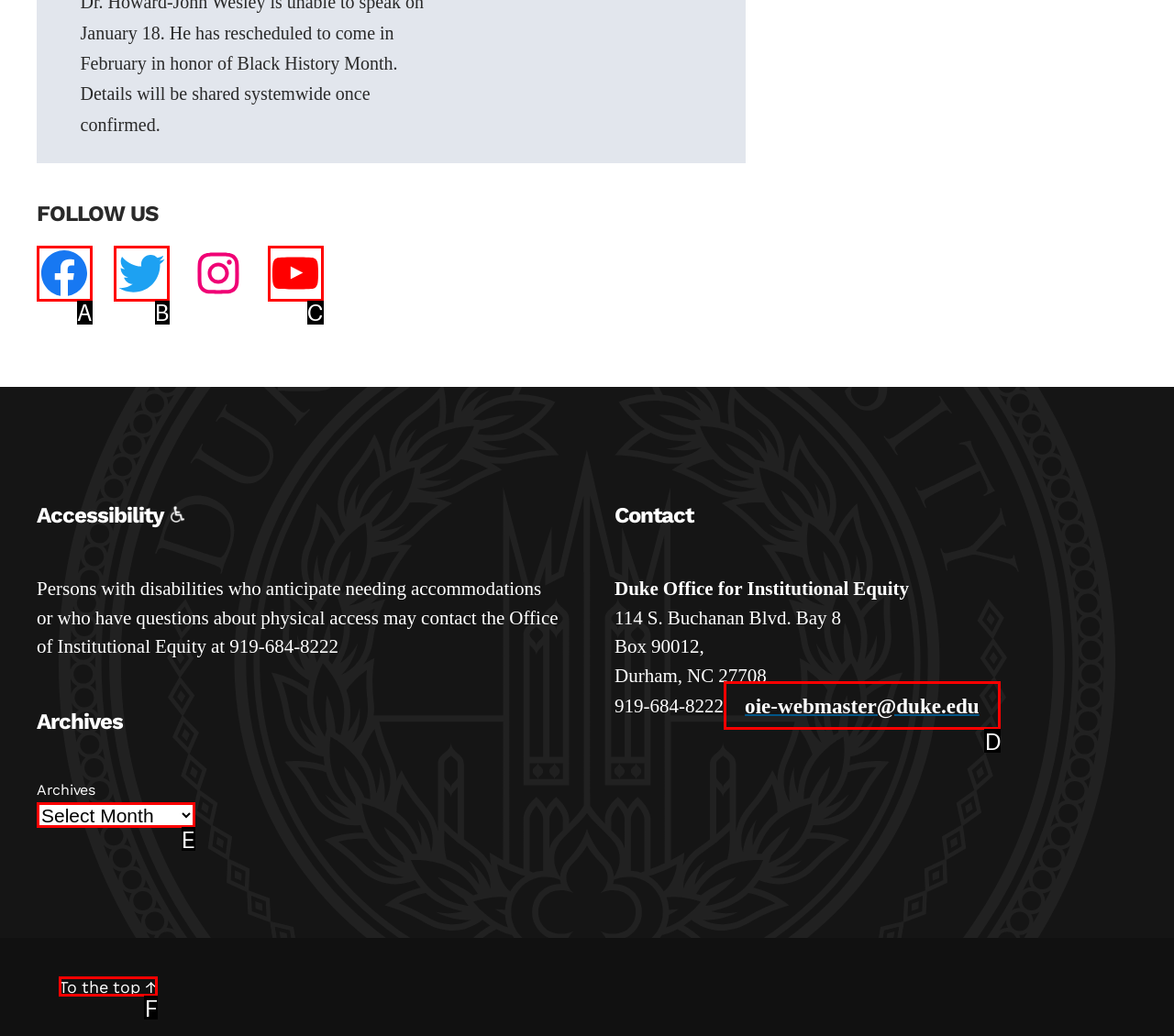Tell me which option best matches the description: oie-webmaster@duke.edu
Answer with the option's letter from the given choices directly.

D